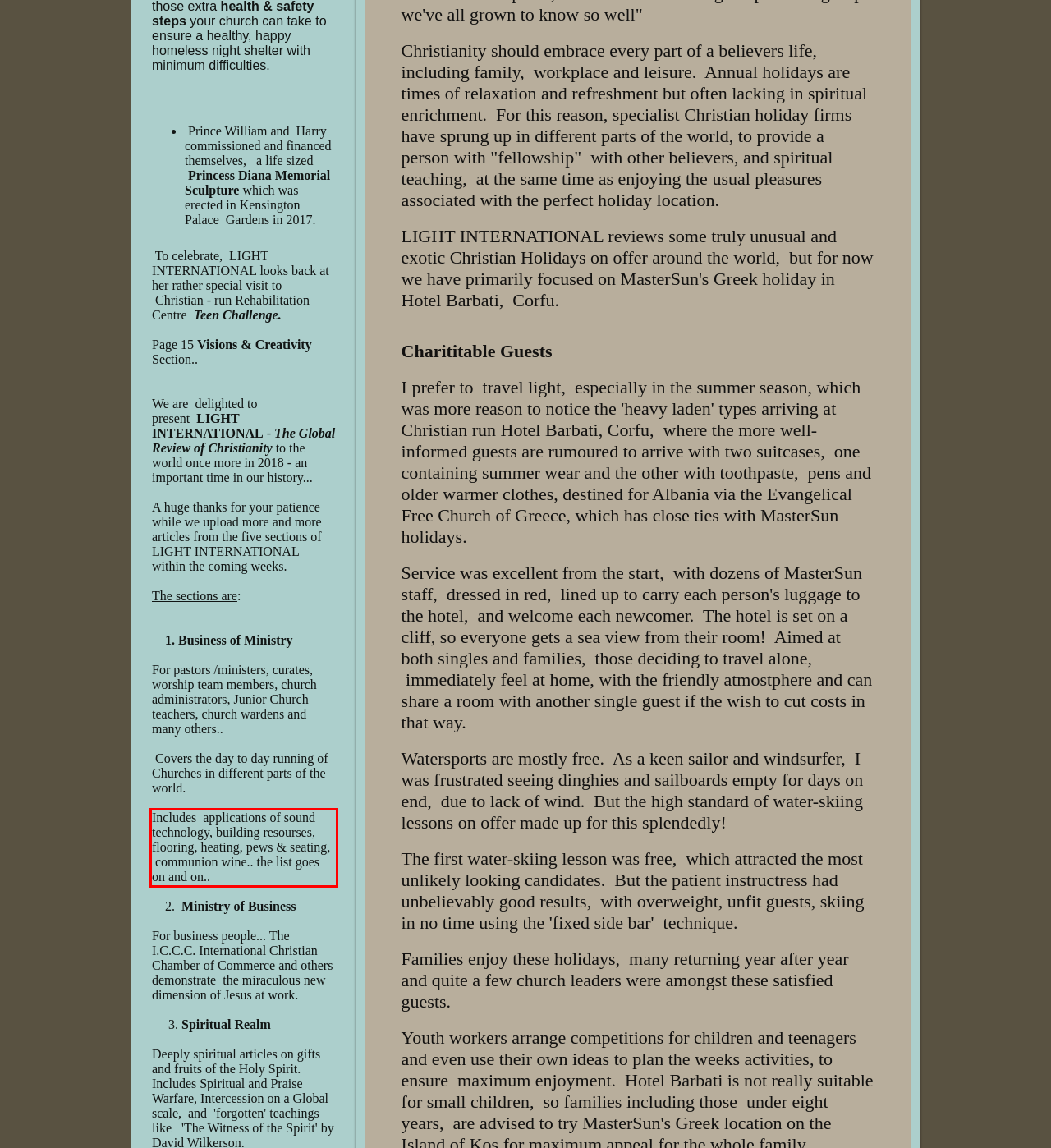Identify the text within the red bounding box on the webpage screenshot and generate the extracted text content.

Includes applications of sound technology, building resourses, flooring, heating, pews & seating, communion wine.. the list goes on and on..